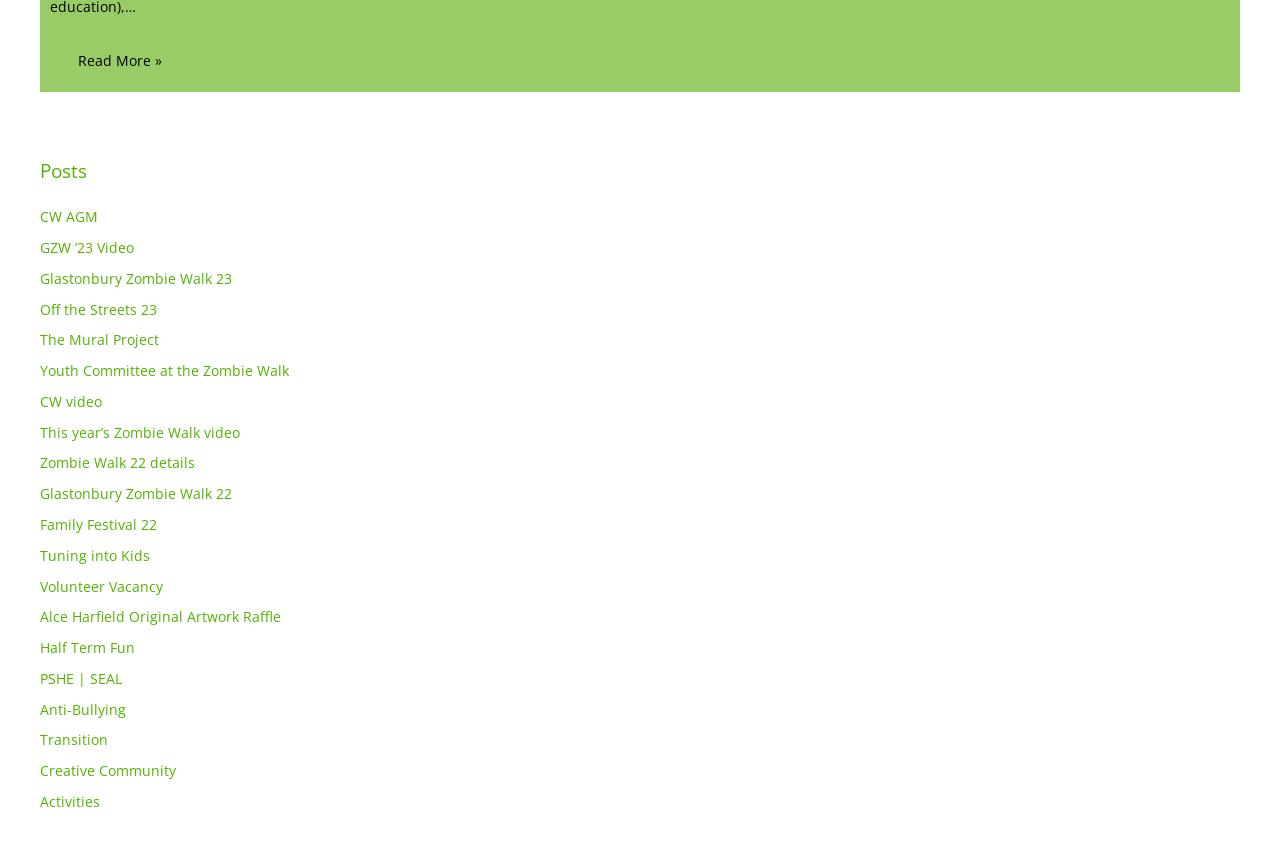Based on the element description performance at ISU, identify the bounding box coordinates for the UI element. The coordinates should be in the format (top-left x, top-left y, bottom-right x, bottom-right y) and within the 0 to 1 range.

None